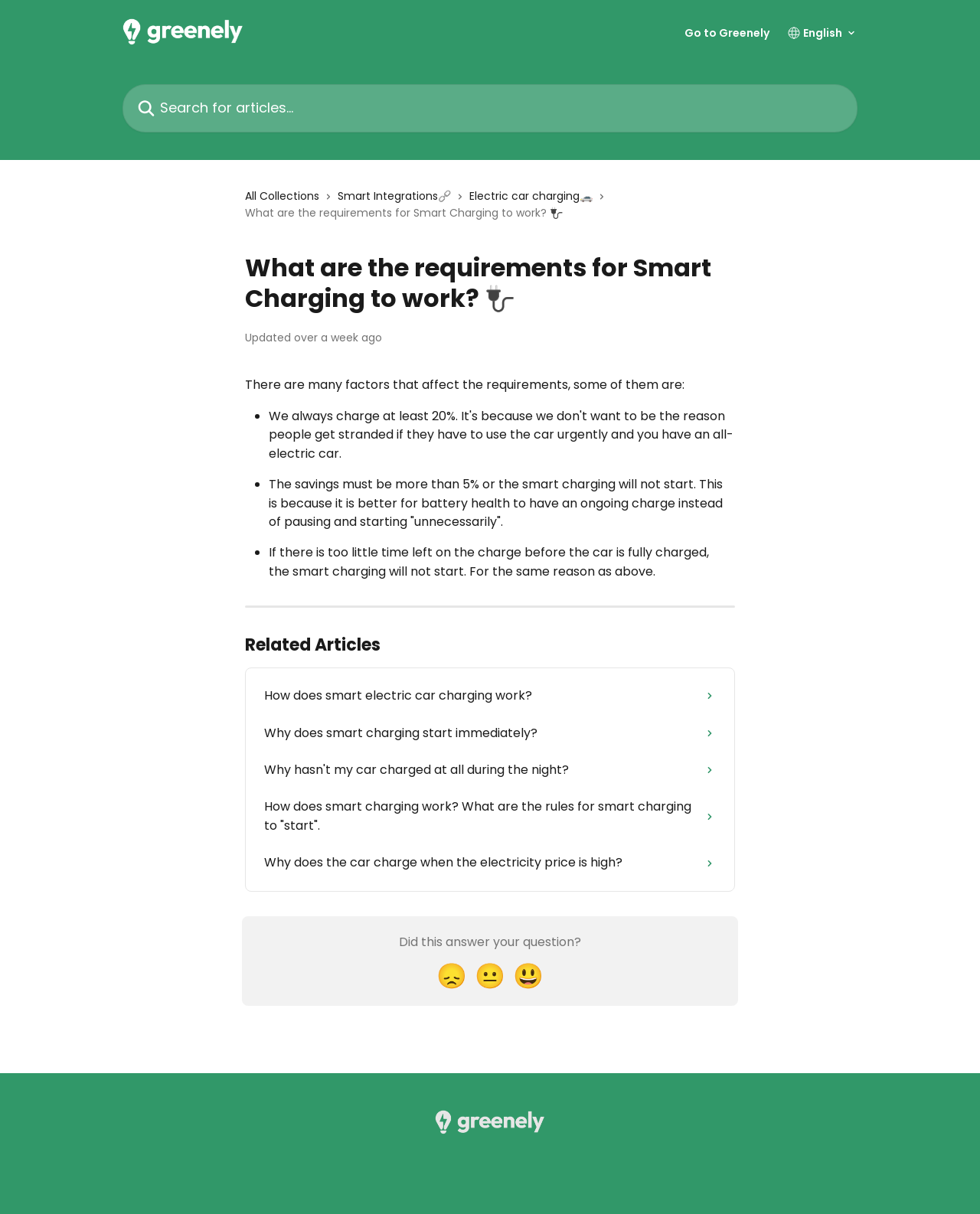Extract the bounding box coordinates for the UI element described as: "Go to Greenely".

[0.698, 0.023, 0.785, 0.032]